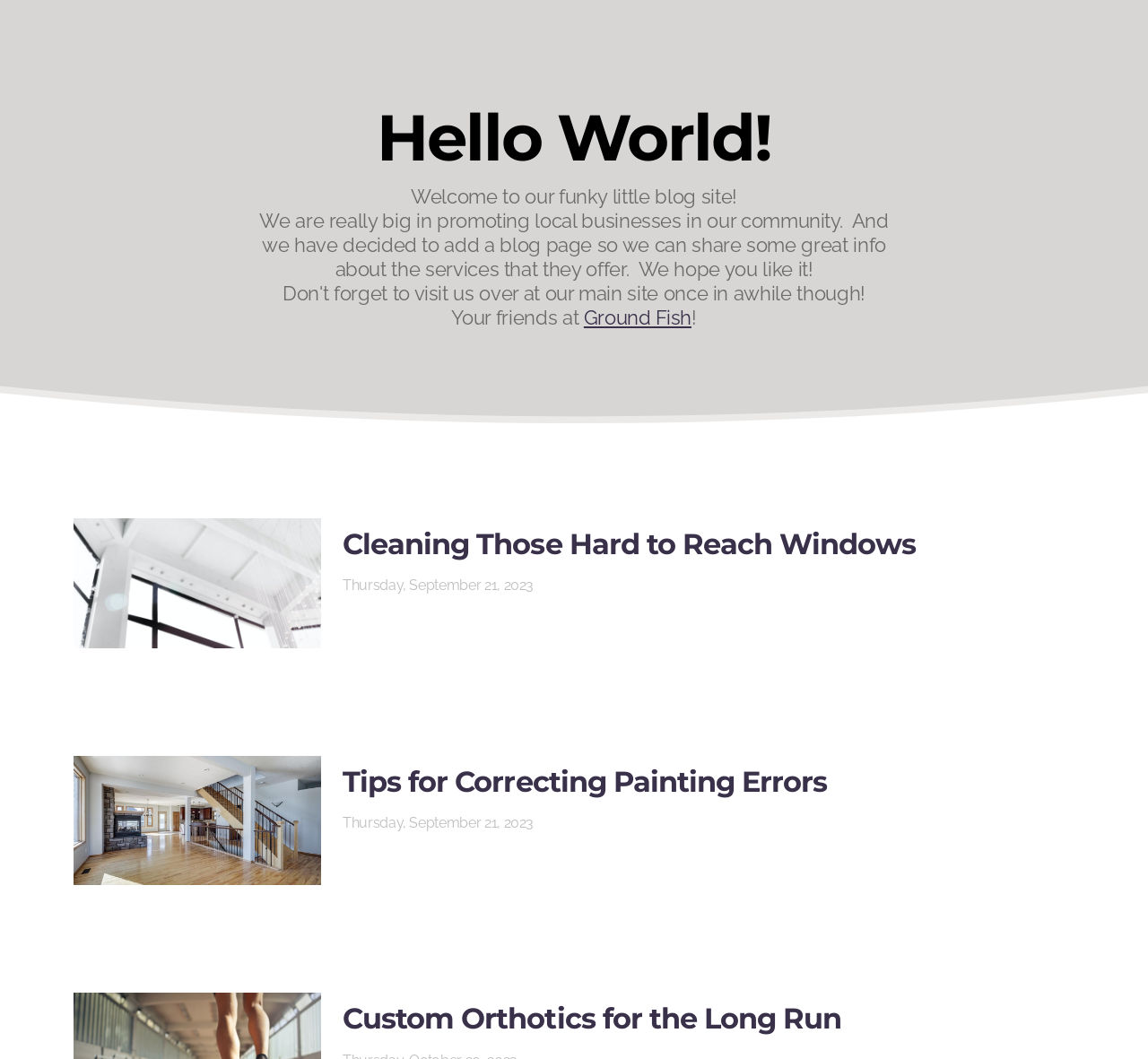Articulate a complete and detailed caption of the webpage elements.

The webpage is titled "Ground Fish" and appears to be a blog site. At the top, there is a heading that reads "Hello World!" followed by a brief introduction to the site, which explains that it promotes local businesses and shares information about their services. Below this introduction, there is a mention of "Your friends at" followed by a link to "Ground Fish".

The main content of the page is divided into three sections, each featuring a blog post. The first post is titled "Cleaning Those Hard to Reach Windows" and has an accompanying image. The post title is repeated as a heading, and there is a link to the post below the heading. The post is dated "Thursday, September 21, 2023".

The second post is titled "Tips for Correcting Painting Errors" and also has an accompanying image. Similar to the first post, the title is repeated as a heading, and there is a link to the post below the heading. This post is also dated "Thursday, September 21, 2023".

The third post is titled "Custom Orthotics for the Long Run" and has a link to the post below the heading. This post does not have an accompanying image.

Overall, the webpage has a simple layout with a clear hierarchy of headings and links, making it easy to navigate and read.